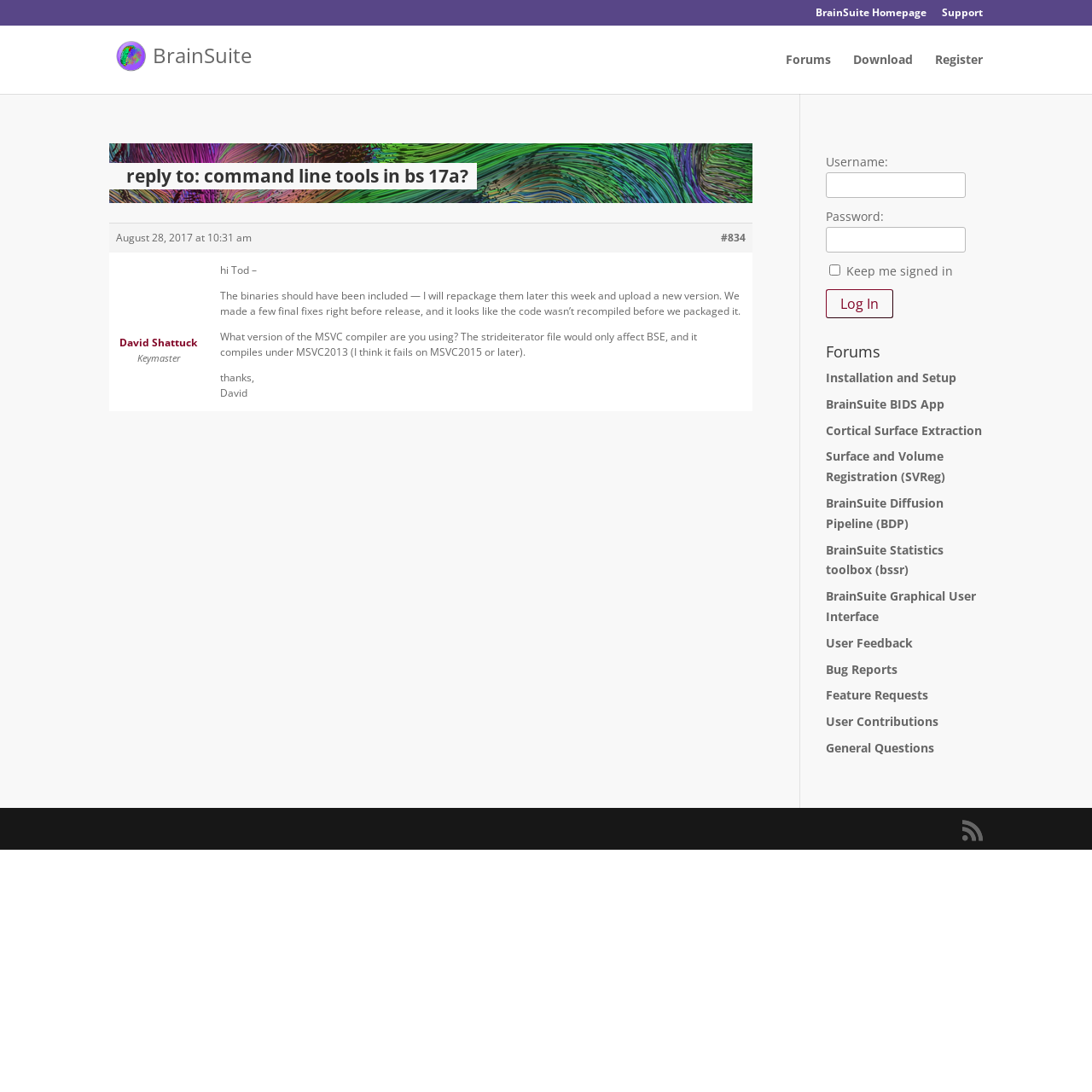Identify the bounding box coordinates of the part that should be clicked to carry out this instruction: "download BrainSuite".

[0.781, 0.049, 0.836, 0.086]